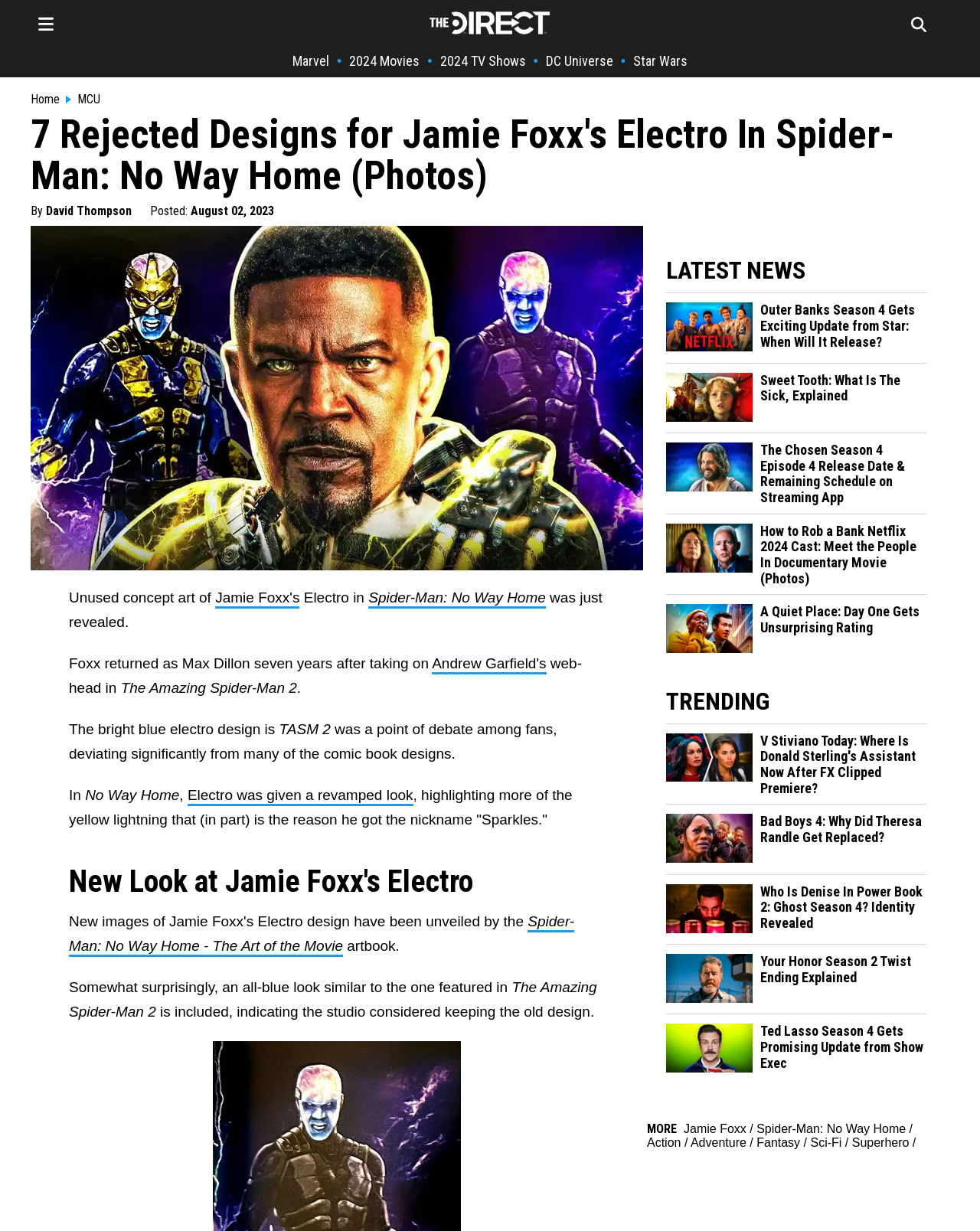Using the given description, provide the bounding box coordinates formatted as (top-left x, top-left y, bottom-right x, bottom-right y), with all values being floating point numbers between 0 and 1. Description: Local Roadworks Starting This Week!

None